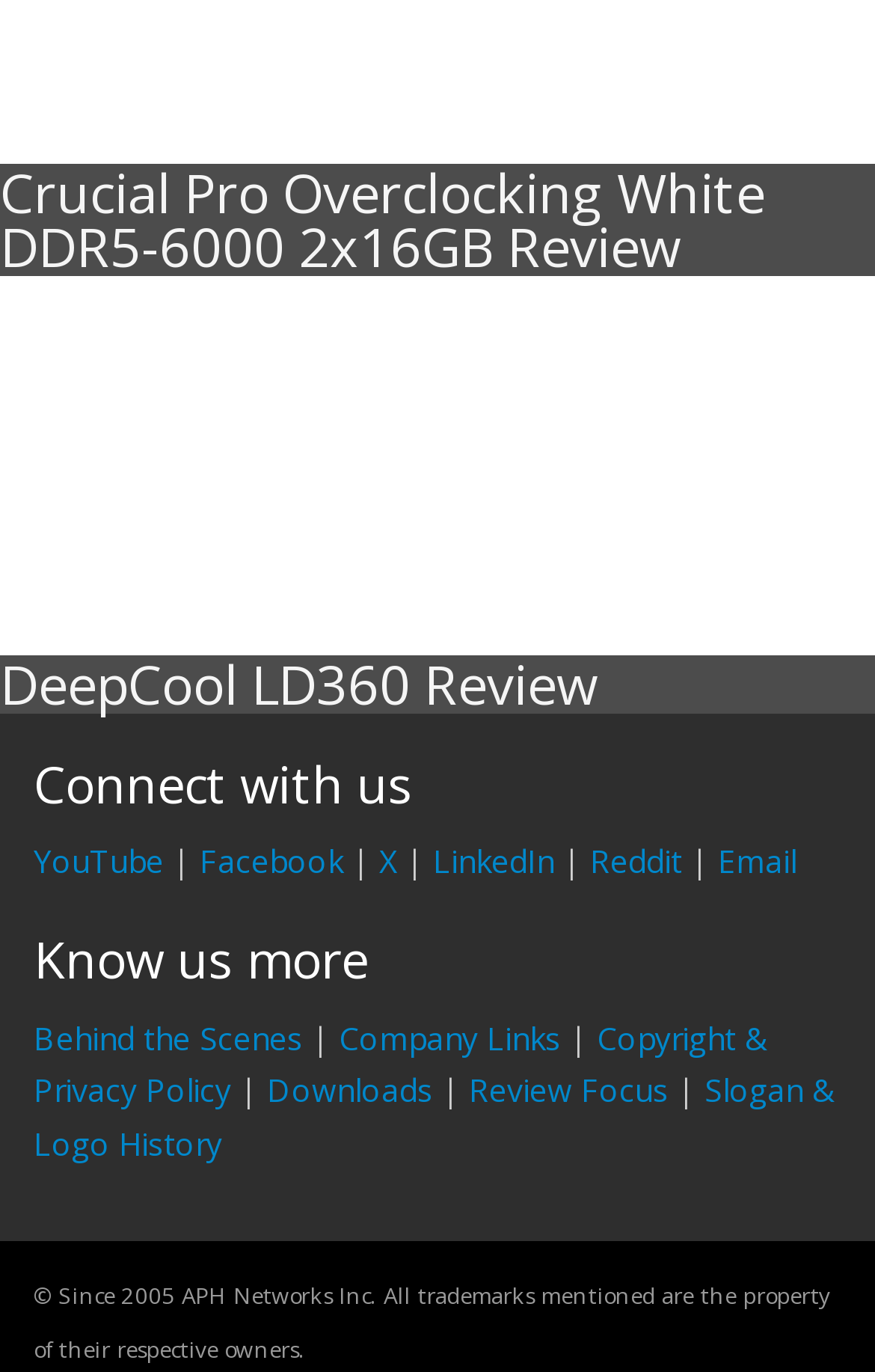Pinpoint the bounding box coordinates for the area that should be clicked to perform the following instruction: "Read the review of Crucial Pro Overclocking White DDR5-6000 2x16GB".

[0.0, 0.113, 0.874, 0.206]